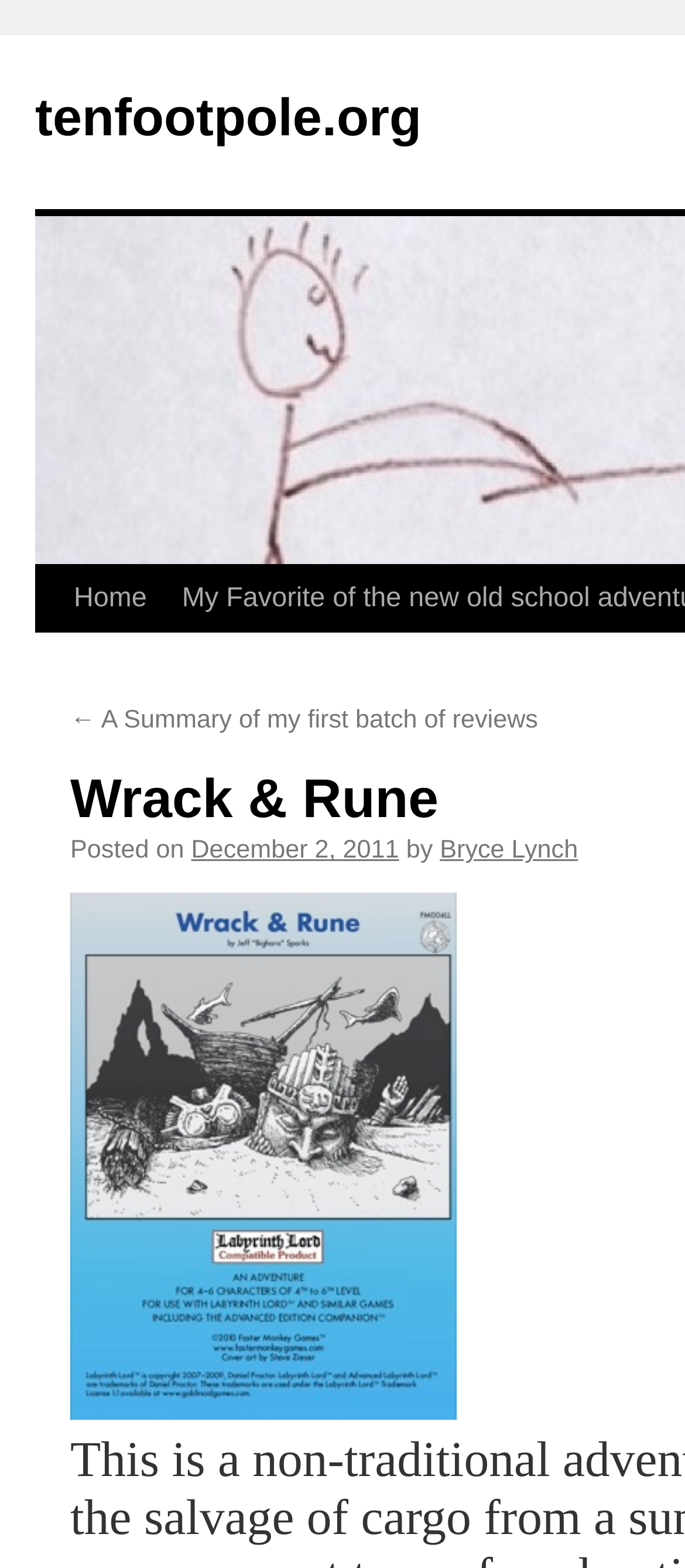What is the title of the first blog post?
Please provide a detailed and comprehensive answer to the question.

I found the title of the first blog post by examining the link element with the text '← A Summary of my first batch of reviews' which appears to be a blog post title.